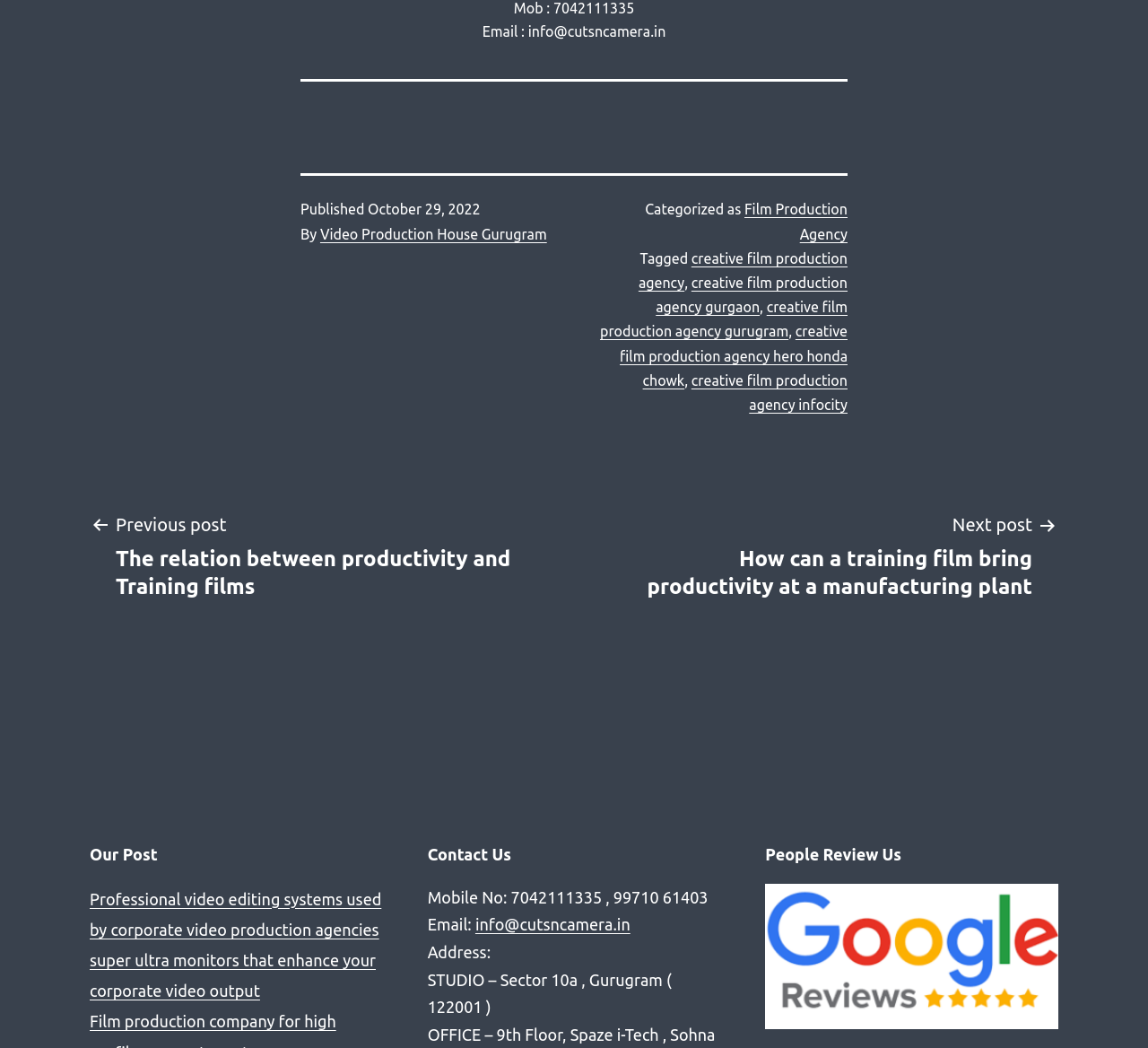What is the mobile number provided for contact?
Use the information from the image to give a detailed answer to the question.

The mobile number can be found in the 'Contact Us' section, where it is mentioned as 'Mobile No: 7042111335, 99710 61403'. The answer is the first mobile number provided.